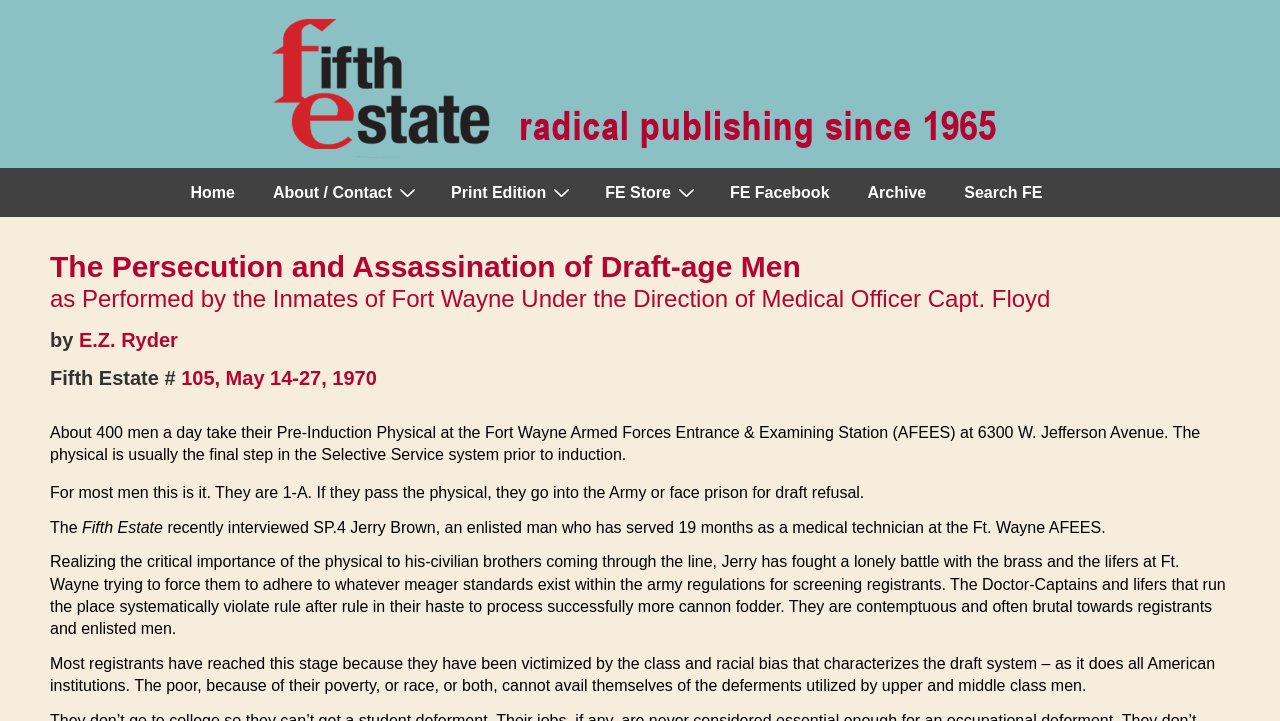Generate a detailed explanation of the webpage's features and information.

The webpage is about the Fifth Estate Magazine, specifically featuring an article titled "The Persecution and Assassination of Draft-age Men" from Issue 105, May 14-27, 1970. 

At the top of the page, there is a logo of Fifth Estate Magazine with the tagline "Radical publishing since 1965" against a blue background. Below the logo, there is a main navigation menu with links to "Home", "About / Contact", "Print Edition", "FE Store", "FE Facebook", "Archive", "Search FE", and an unknown link. 

The main content of the page is divided into several sections. The first section has a heading "The Persecution and Assassination of Draft-age Men" followed by a subtitle "as Performed by the Inmates of Fort Wayne Under the Direction of Medical Officer Capt. Floyd". 

Below this section, there is an author's name "E.Z. Ryder" with a link to the author's page. The next section displays the issue number and date of the magazine, "Fifth Estate # 105, May 14-27, 1970", with a link to the issue. 

The main article starts with a descriptive text about the Pre-Induction Physical at the Fort Wayne Armed Forces Entrance & Examining Station, followed by several paragraphs discussing the draft system, its bias, and the story of SP.4 Jerry Brown, an enlisted man who fought against the army regulations for screening registrants.